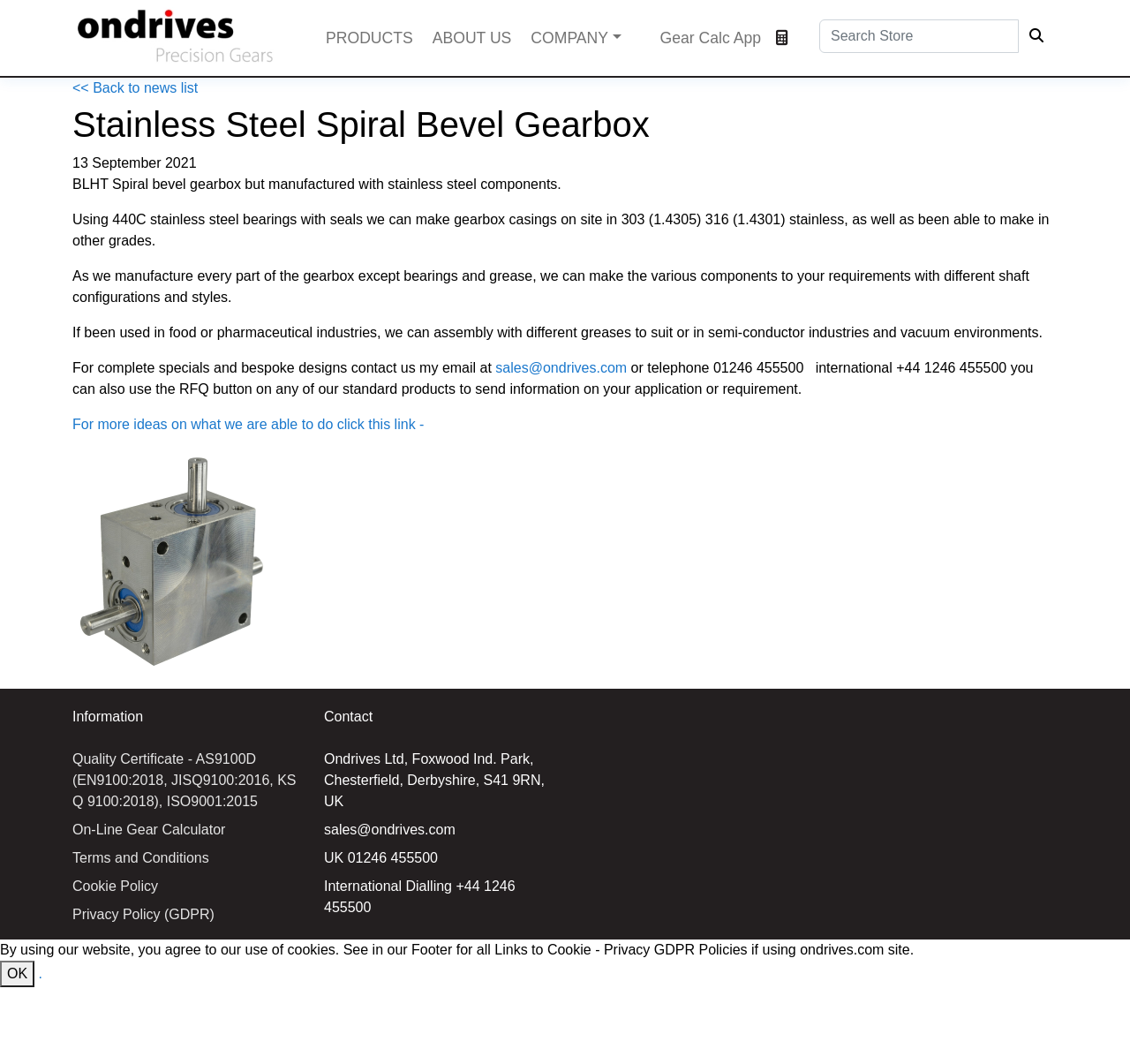Answer the question below in one word or phrase:
How can you contact the company?

By email or phone